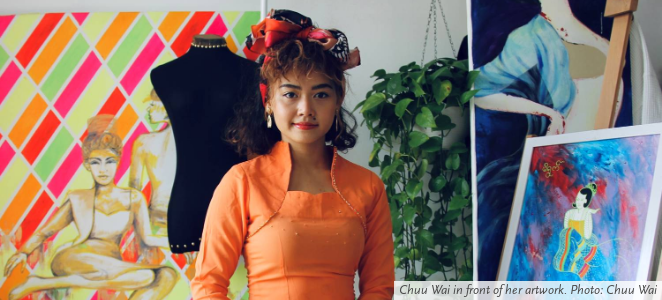What is the main theme of Chuu Wai's paintings?
Please answer the question with a detailed response using the information from the screenshot.

The caption states that Chuu Wai's expressive paintings often focus on the role of women in Myanmar, indicating that this is the main theme of her artwork.